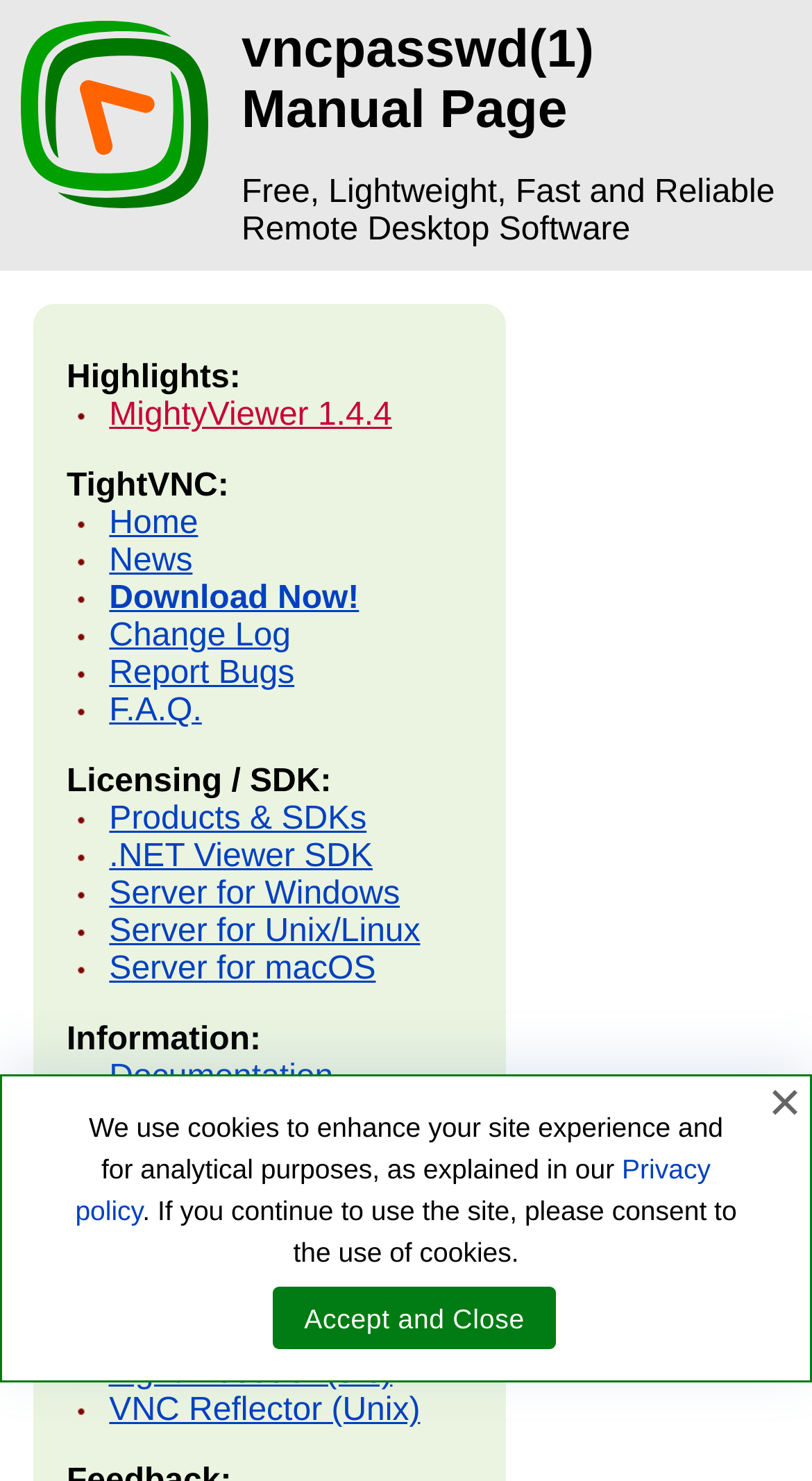What is the category of the link 'Mailing Lists'?
Look at the image and provide a detailed response to the question.

The link 'Mailing Lists' is located under the static text 'Information:' which suggests that it belongs to the category of information.